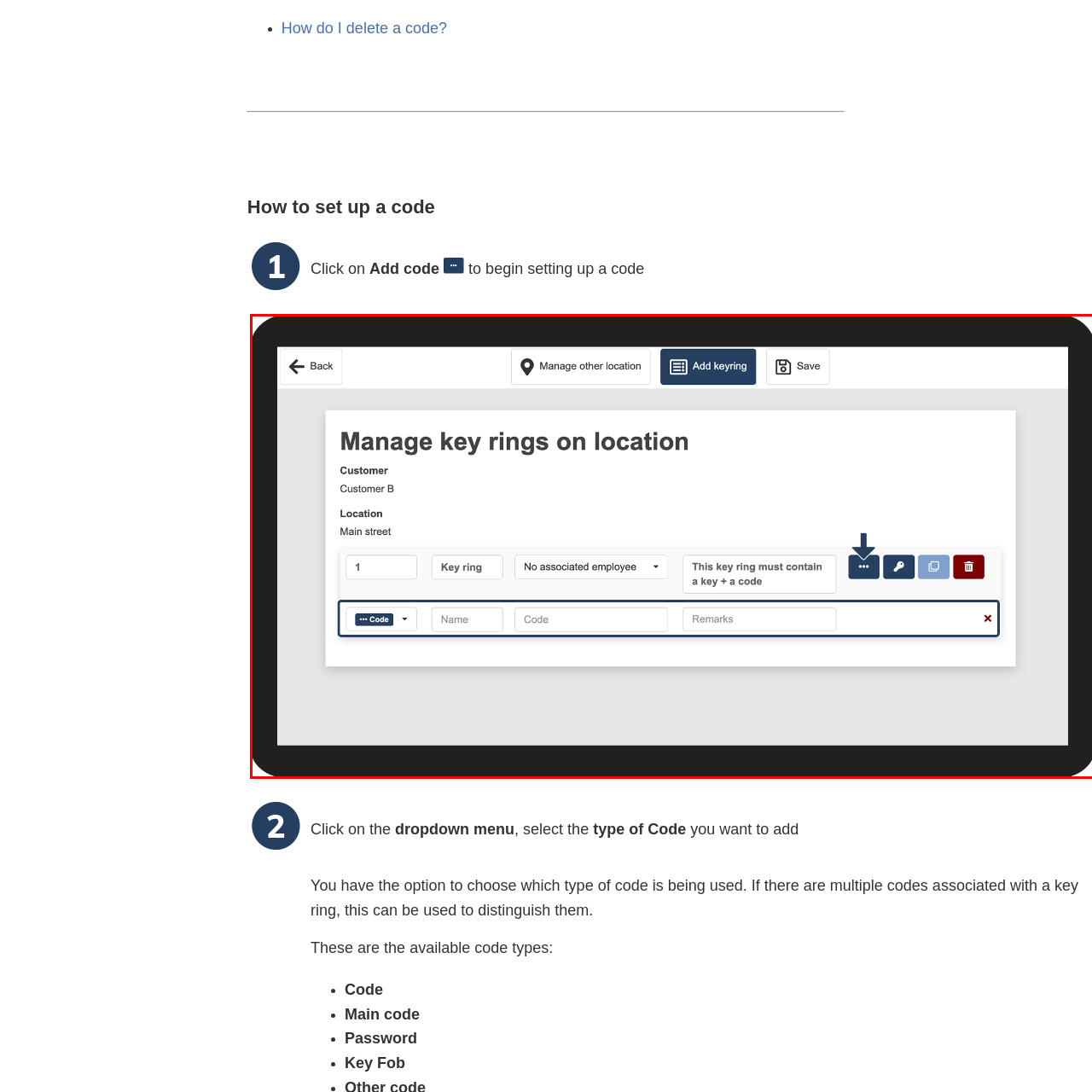How many key rings can be selected initially?
Focus on the red-bounded area of the image and reply with one word or a short phrase.

1